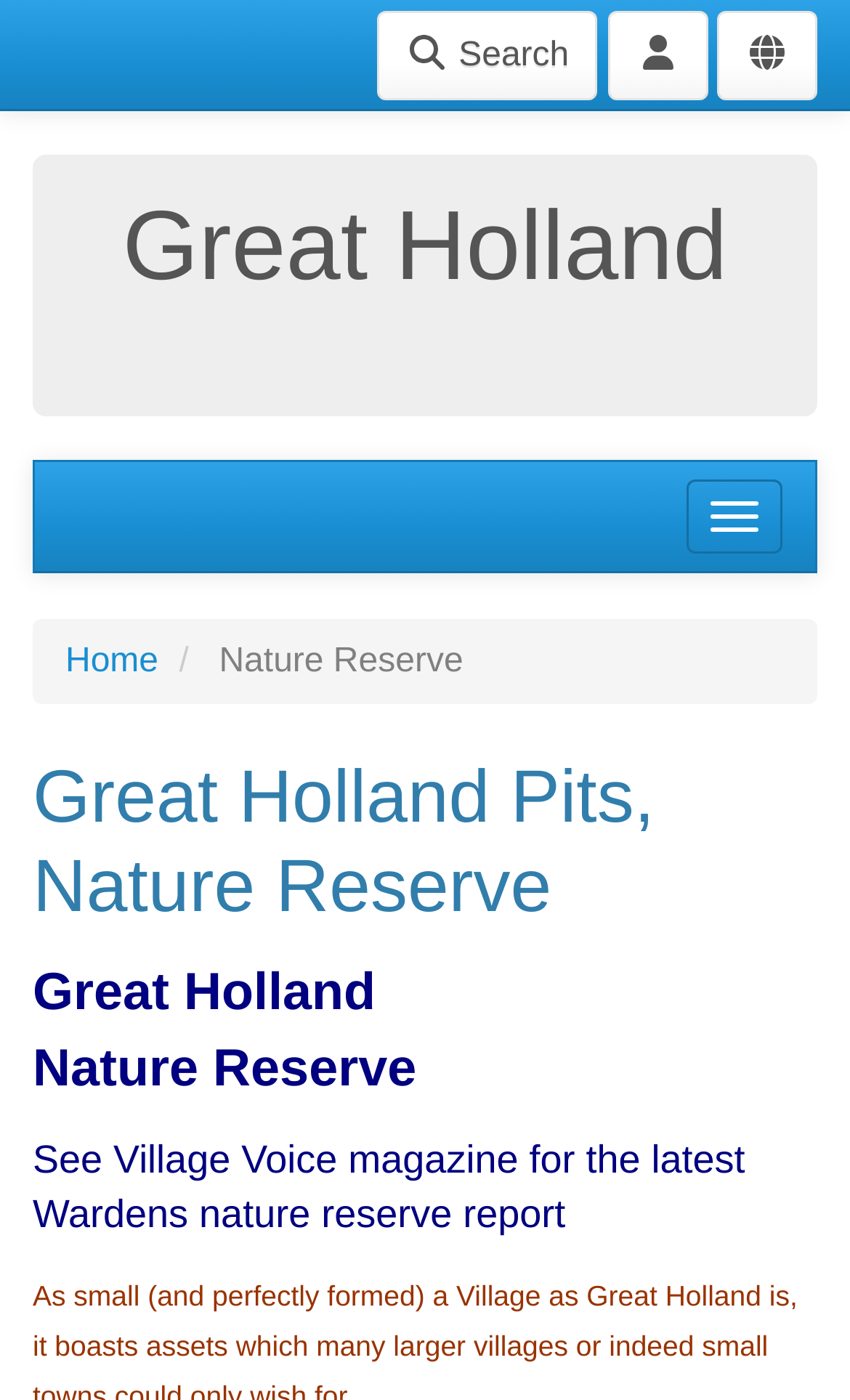Reply to the question with a single word or phrase:
What is the position of the 'Home' link?

Top left